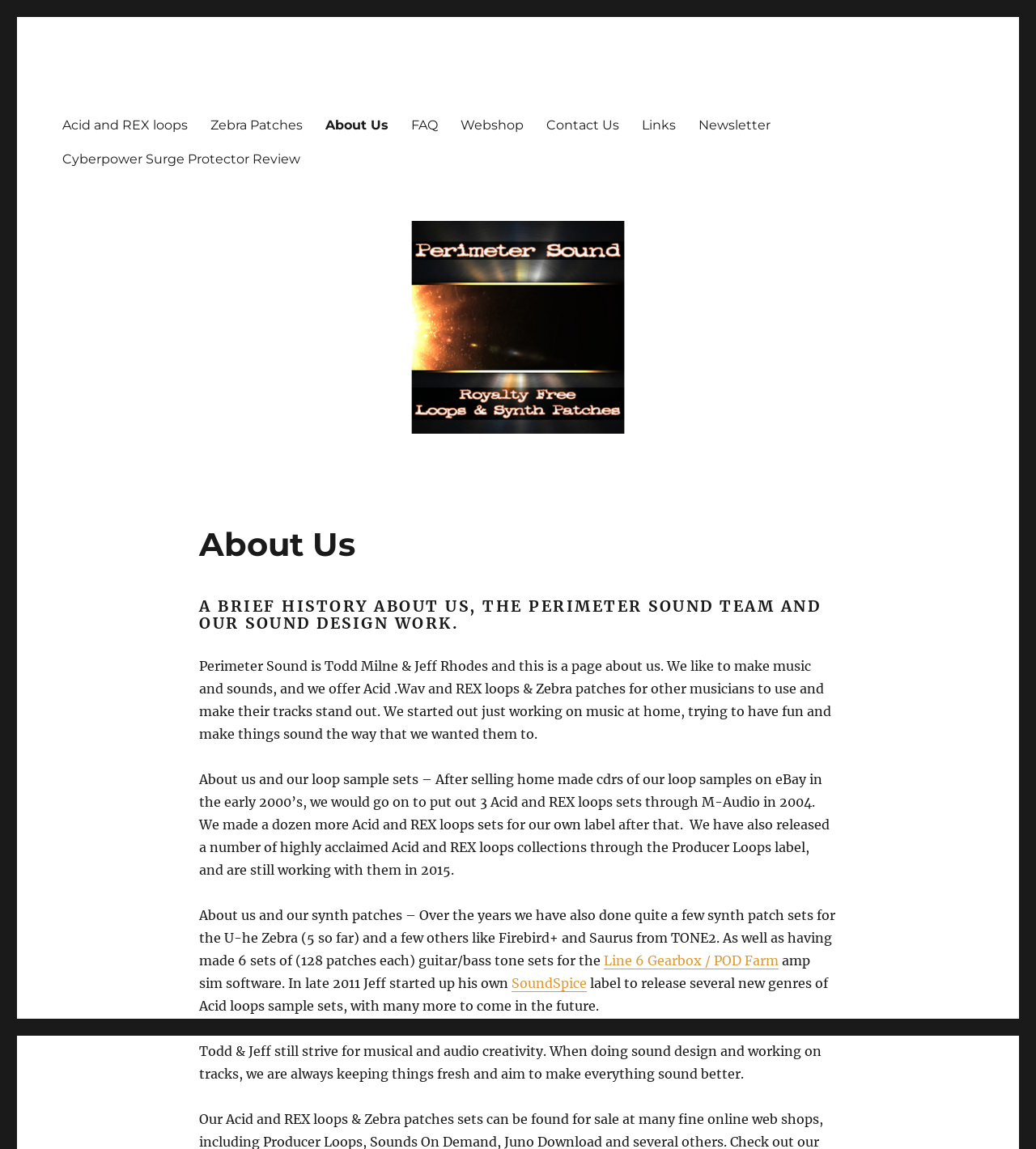What software did Perimeter Sound create guitar/bass tone sets for?
Using the information from the image, answer the question thoroughly.

I found the answer by reading the text on the webpage, which states 'As well as having made 6 sets of (128 patches each) guitar/bass tone sets for the Line 6 Gearbox / POD Farm amp sim software.' This indicates that Perimeter Sound created guitar/bass tone sets for this software.